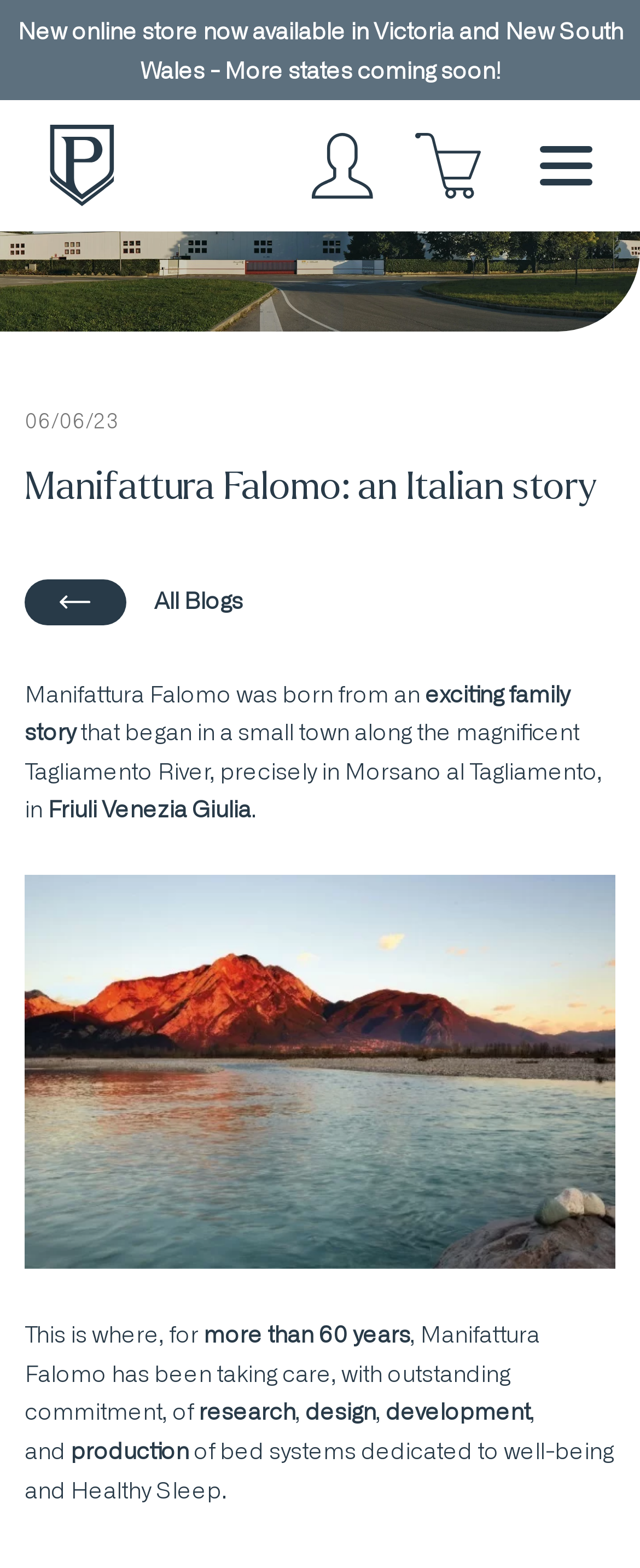Please provide the main heading of the webpage content.

Manifattura Falomo: an Italian story